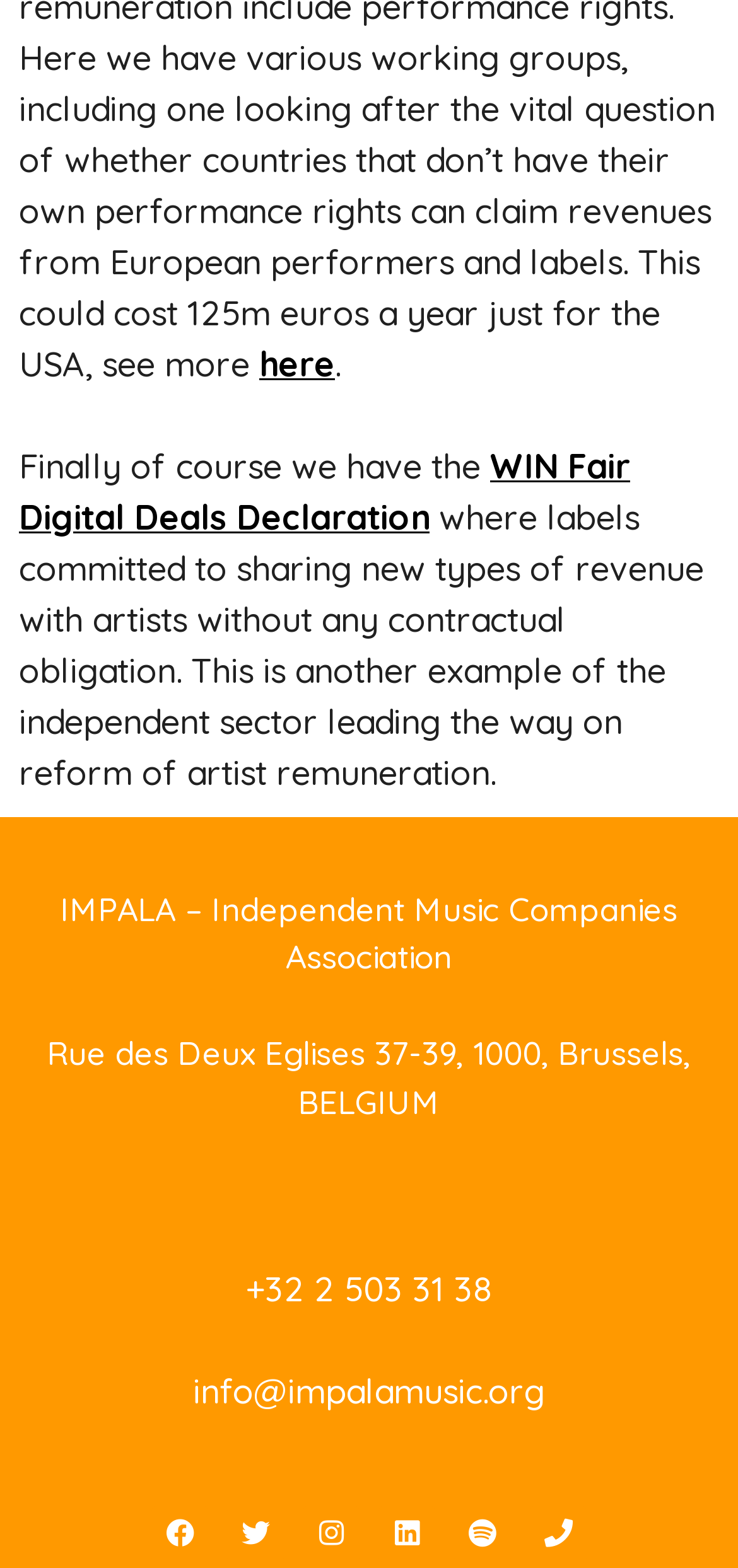Show the bounding box coordinates of the element that should be clicked to complete the task: "Click on the WIN Fair Digital Deals Declaration link".

[0.026, 0.284, 0.854, 0.344]